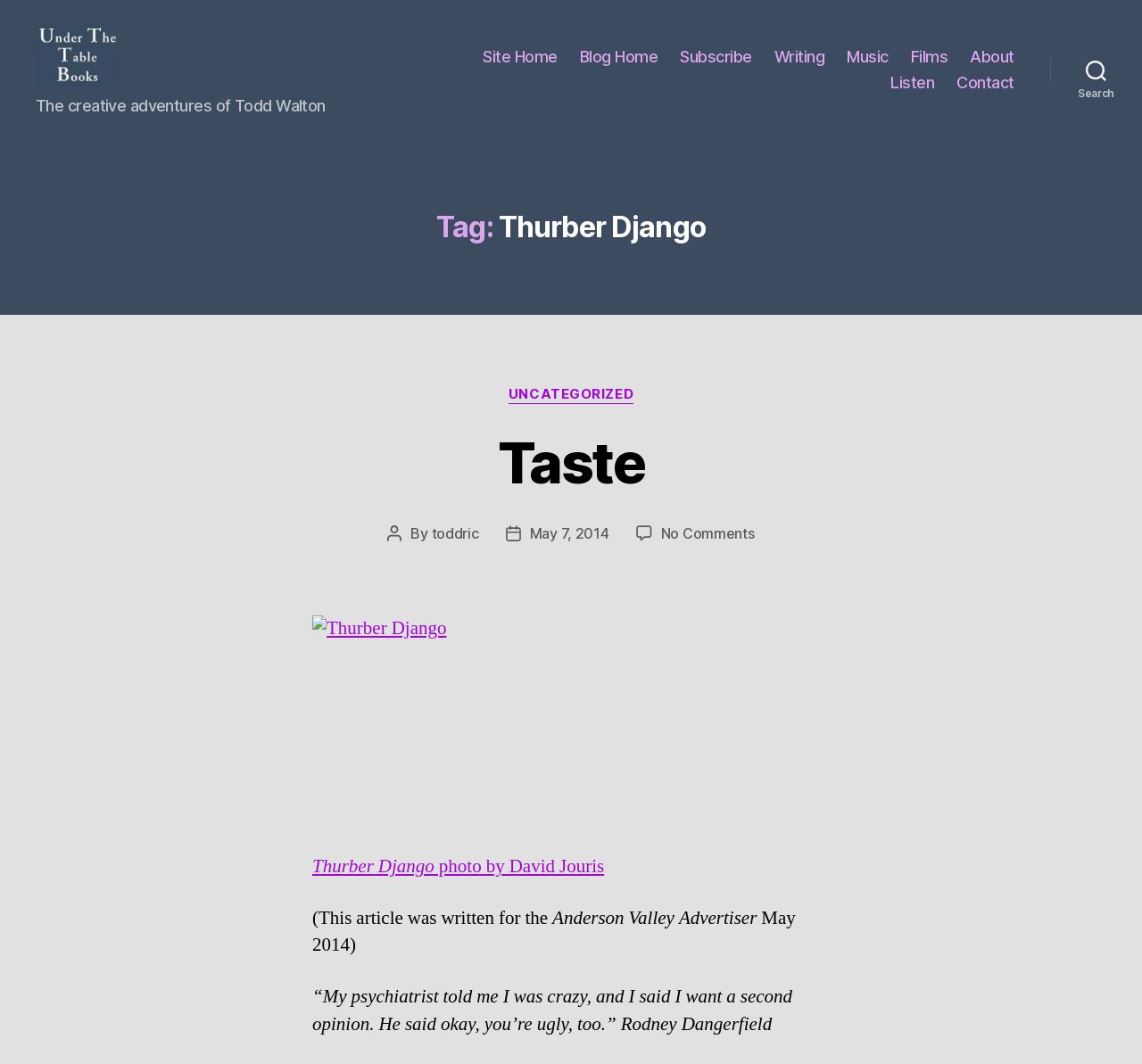Use a single word or phrase to answer the question:
What is the category of the post?

UNCATEGORIZED